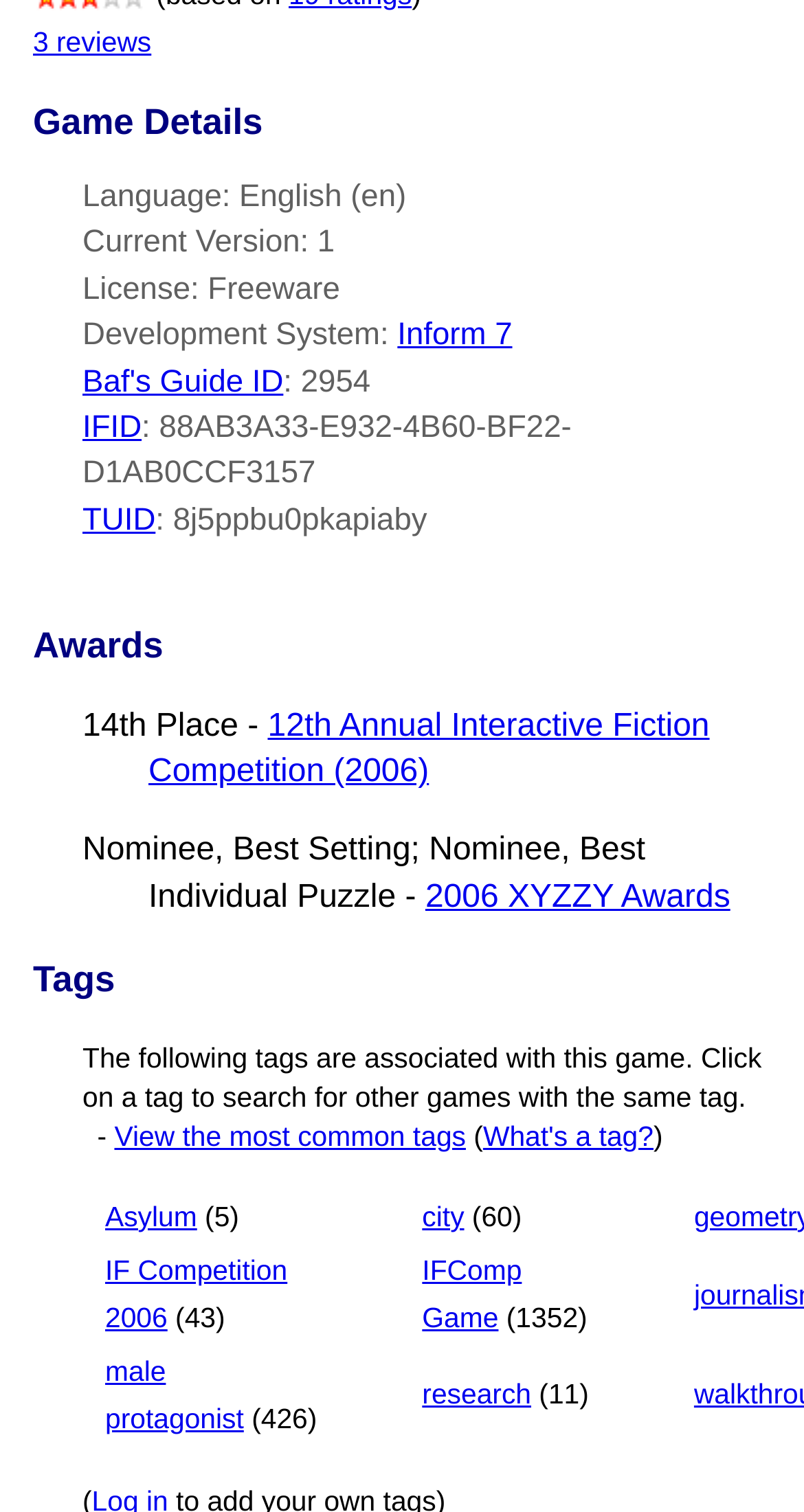Please provide a brief answer to the question using only one word or phrase: 
What is the current version of the game?

1